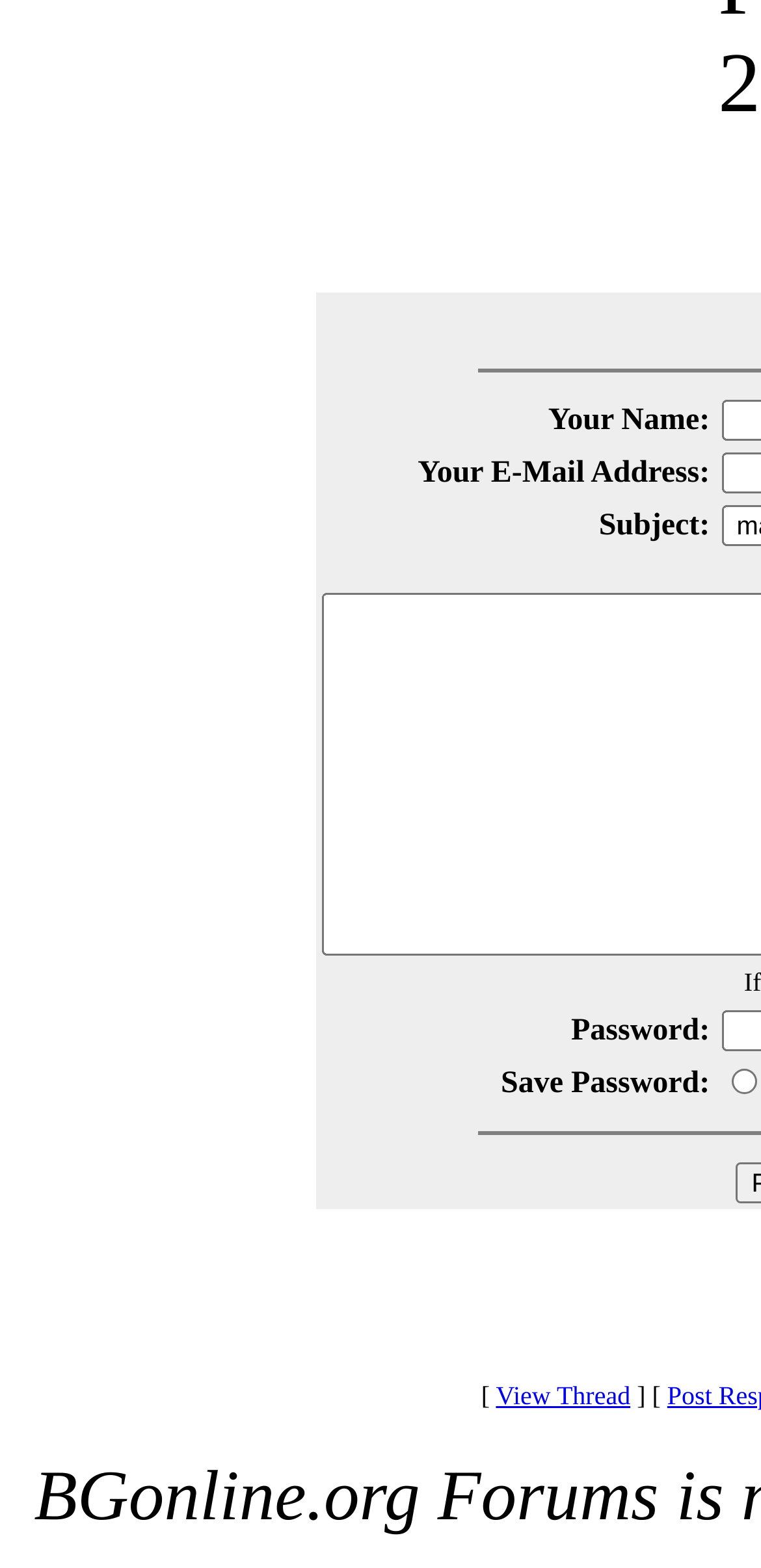Please answer the following question using a single word or phrase: Is the 'Save Password' radio button checked?

No